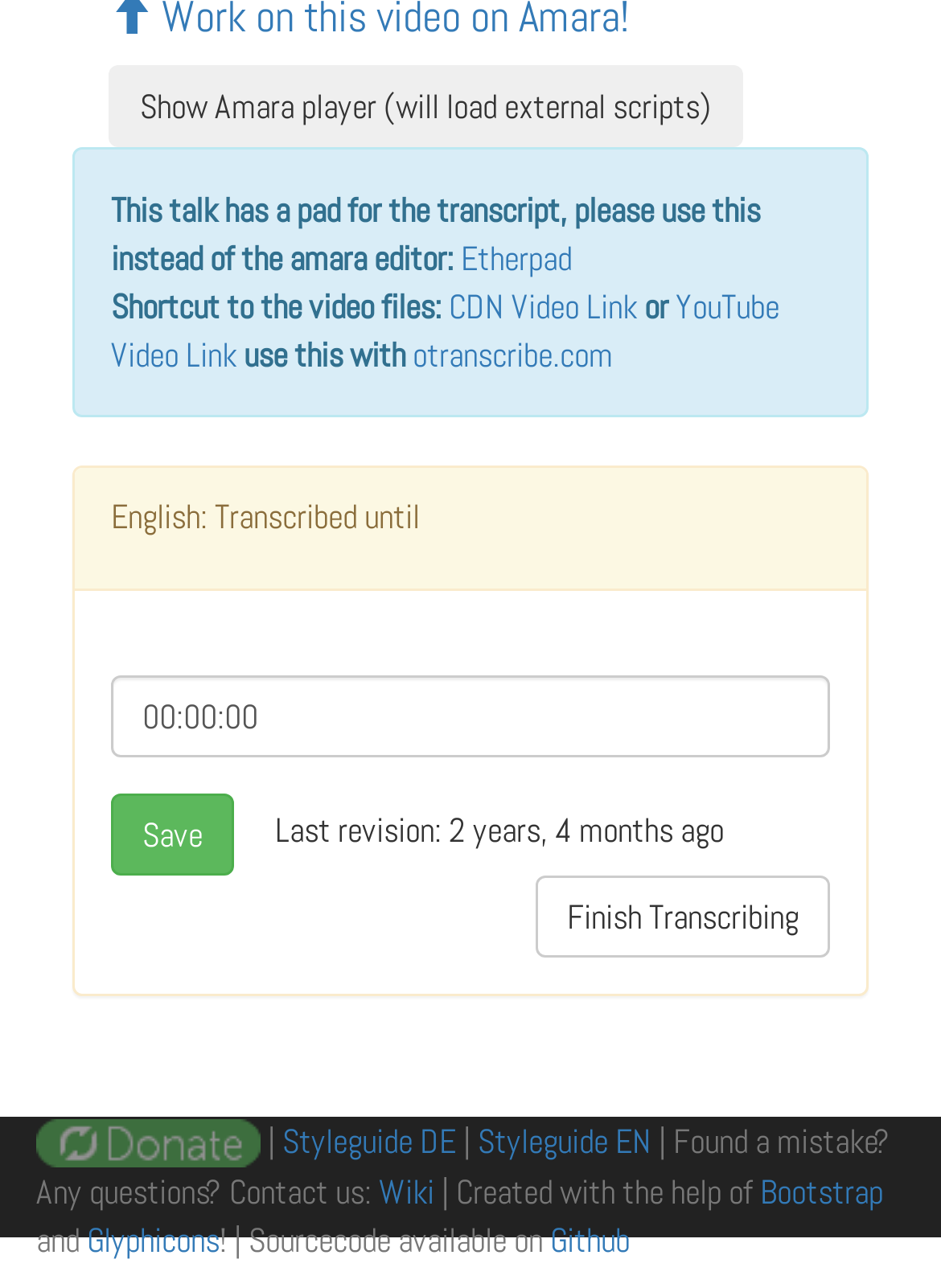Locate the bounding box coordinates of the element that should be clicked to execute the following instruction: "Click the 'Finish Transcribing' button".

[0.569, 0.679, 0.882, 0.743]